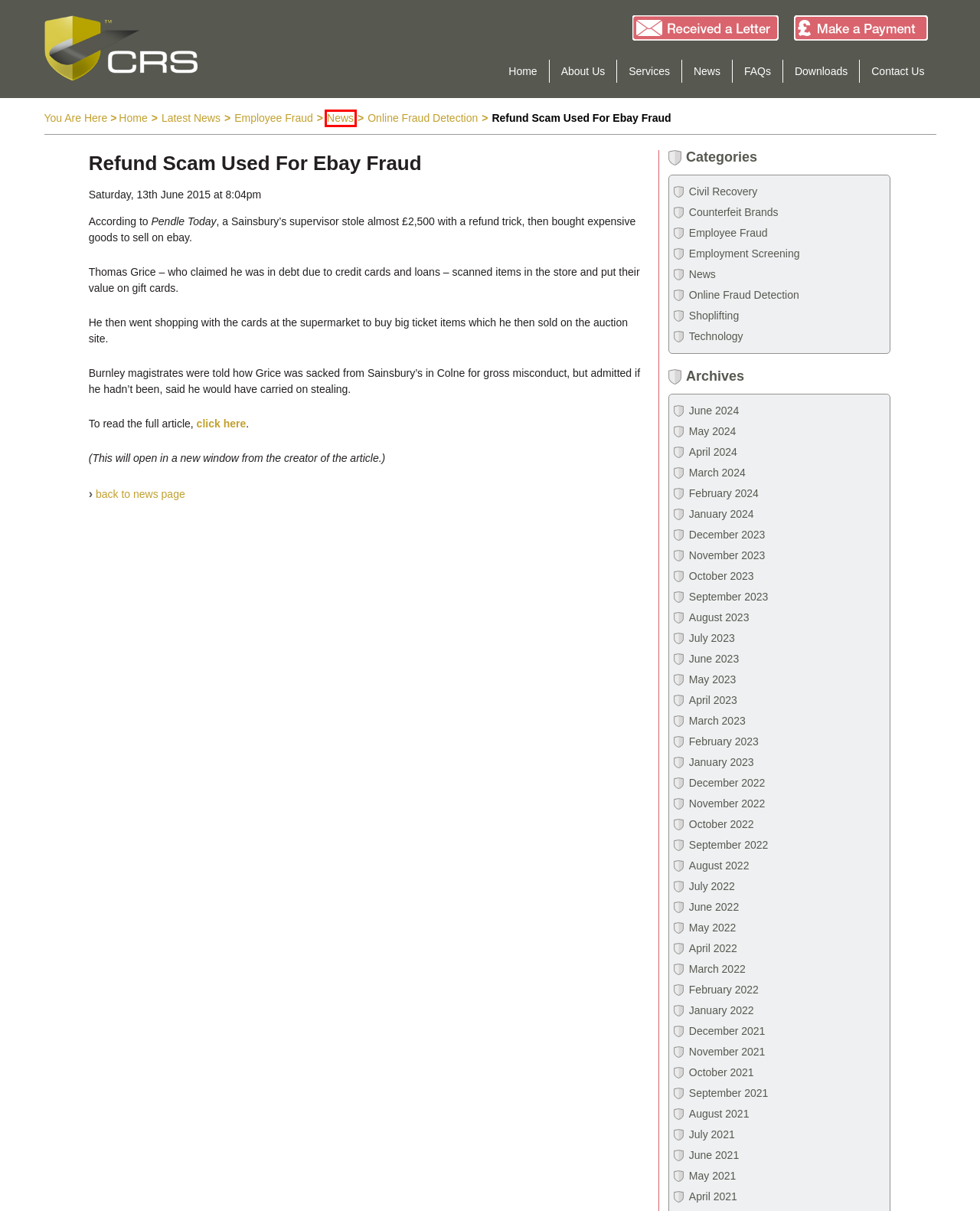Given a screenshot of a webpage with a red bounding box, please pick the webpage description that best fits the new webpage after clicking the element inside the bounding box. Here are the candidates:
A. News | UKCRS.com
B. December, 2021 | UKCRS.com
C. August, 2022 | UKCRS.com
D. Downloads Page | UKCRS.com
E. June, 2021 | UKCRS.com
F. December, 2022 | UKCRS.com
G. Contact Us | UKCRS.com
H. Technology | UKCRS.com

A